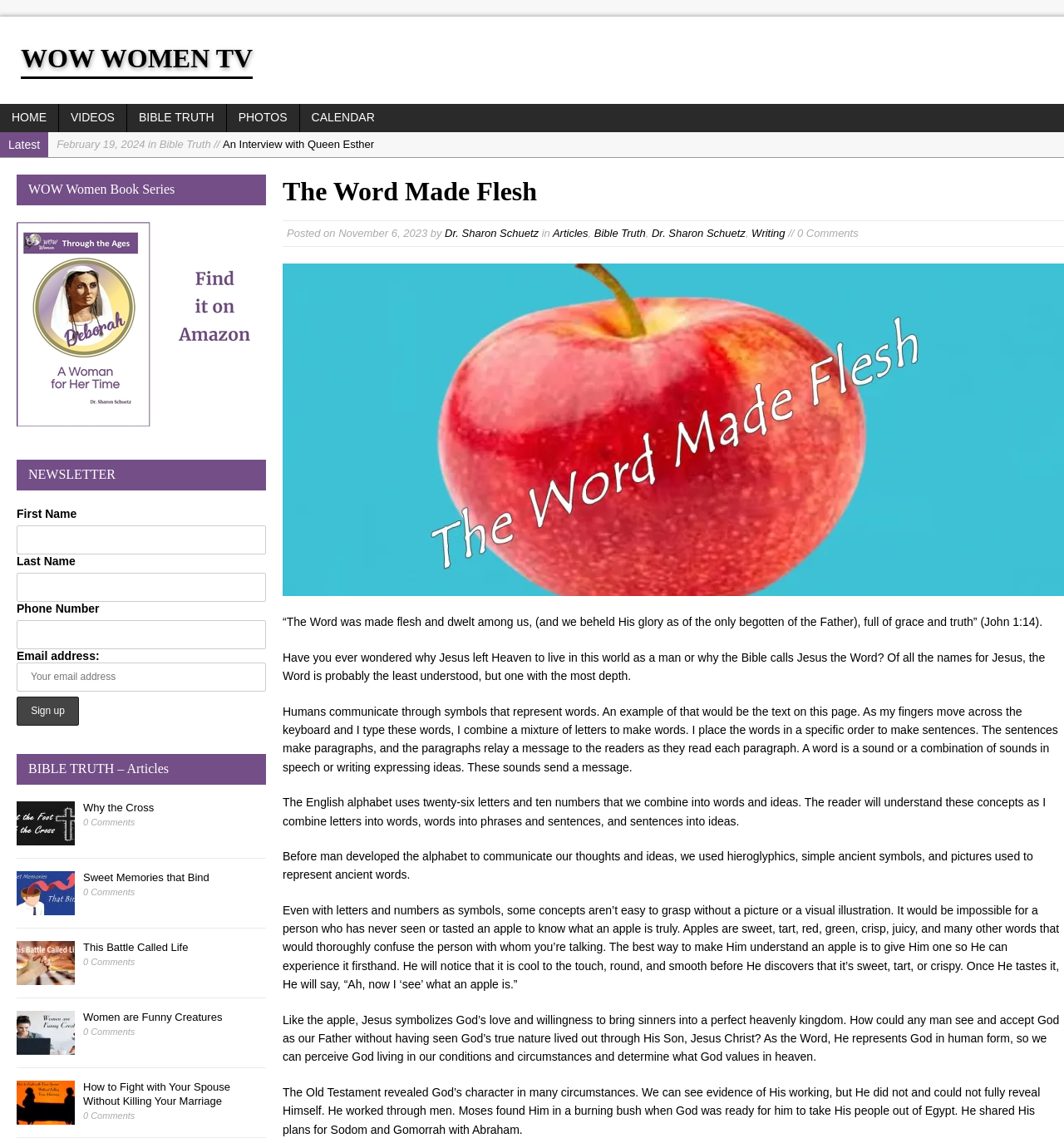Provide the bounding box coordinates of the UI element this sentence describes: "← Previous Post".

None